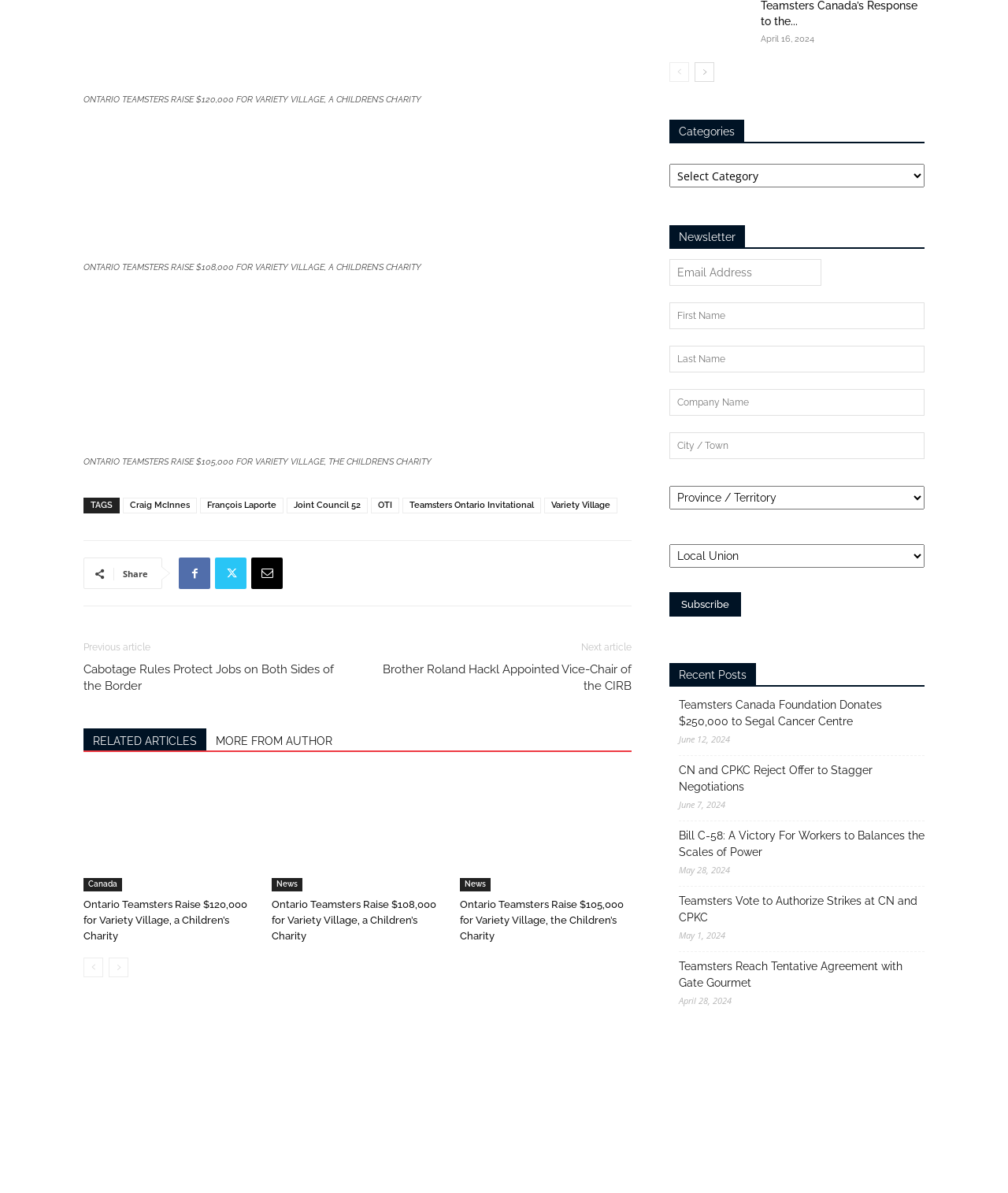Please identify the coordinates of the bounding box for the clickable region that will accomplish this instruction: "Subscribe to the newsletter".

[0.664, 0.497, 0.735, 0.517]